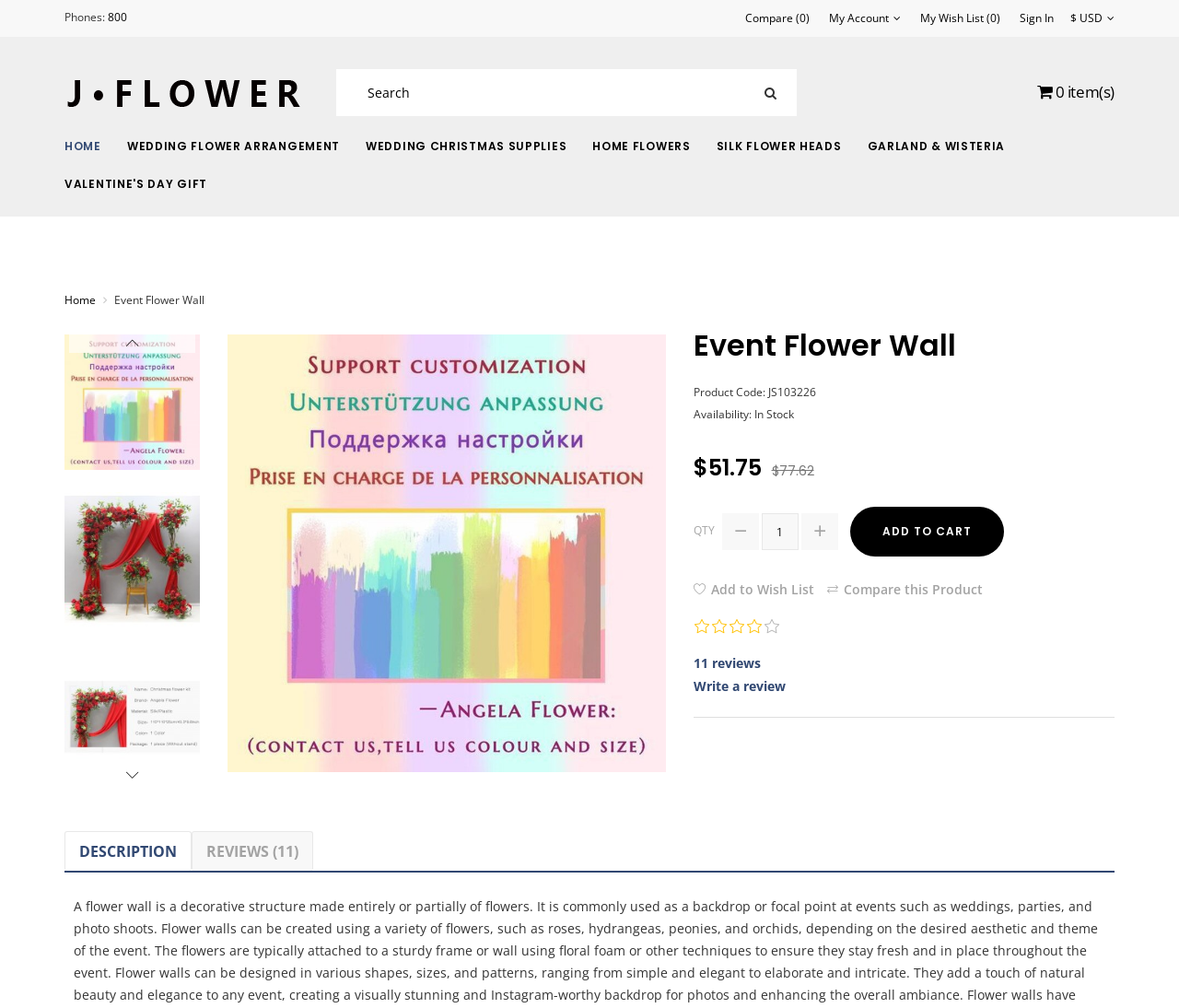Summarize the webpage with intricate details.

The webpage is an e-commerce product page for "Event Flower Wall". At the top, there is a navigation bar with links to "Phones", "My Account", "My Wish List", and "Sign In". On the right side of the navigation bar, there is a currency selector with a default value of "$ USD". Below the navigation bar, there is a search bar with a magnifying glass icon.

On the left side of the page, there is a logo "Jewishbyte" with an image, and a shopping cart icon with a count of 0 items. Below the logo, there is a menu with links to "HOME", "WEDDING FLOWER ARRANGEMENT", "WEDDING CHRISTMAS SUPPLIES", and other categories.

In the main content area, there is a large image of the "Event Flower Wall" product, which takes up most of the page. Above the image, there is a heading with the product name, and below the image, there is a product description section. The product description section includes the product code, availability, price, and quantity selector. There are also buttons to "ADD TO CART", "Add to Wish List", and "Compare this Product".

Below the product description section, there are links to "DESCRIPTION" and "REVIEWS (11)", which suggest that there are additional product details and customer reviews available on the page.